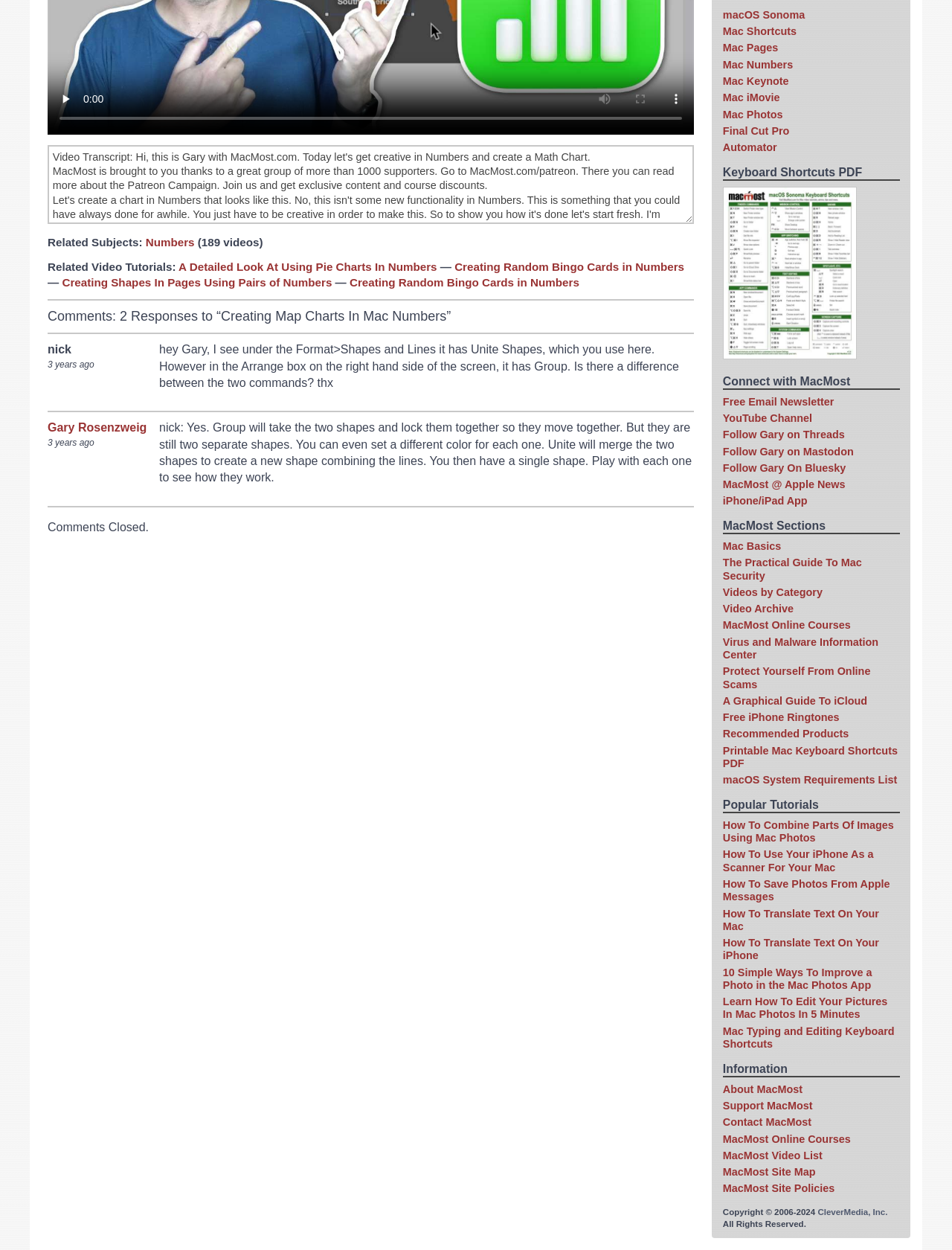Bounding box coordinates should be provided in the format (top-left x, top-left y, bottom-right x, bottom-right y) with all values between 0 and 1. Identify the bounding box for this UI element: A Graphical Guide To iCloud

[0.759, 0.556, 0.911, 0.565]